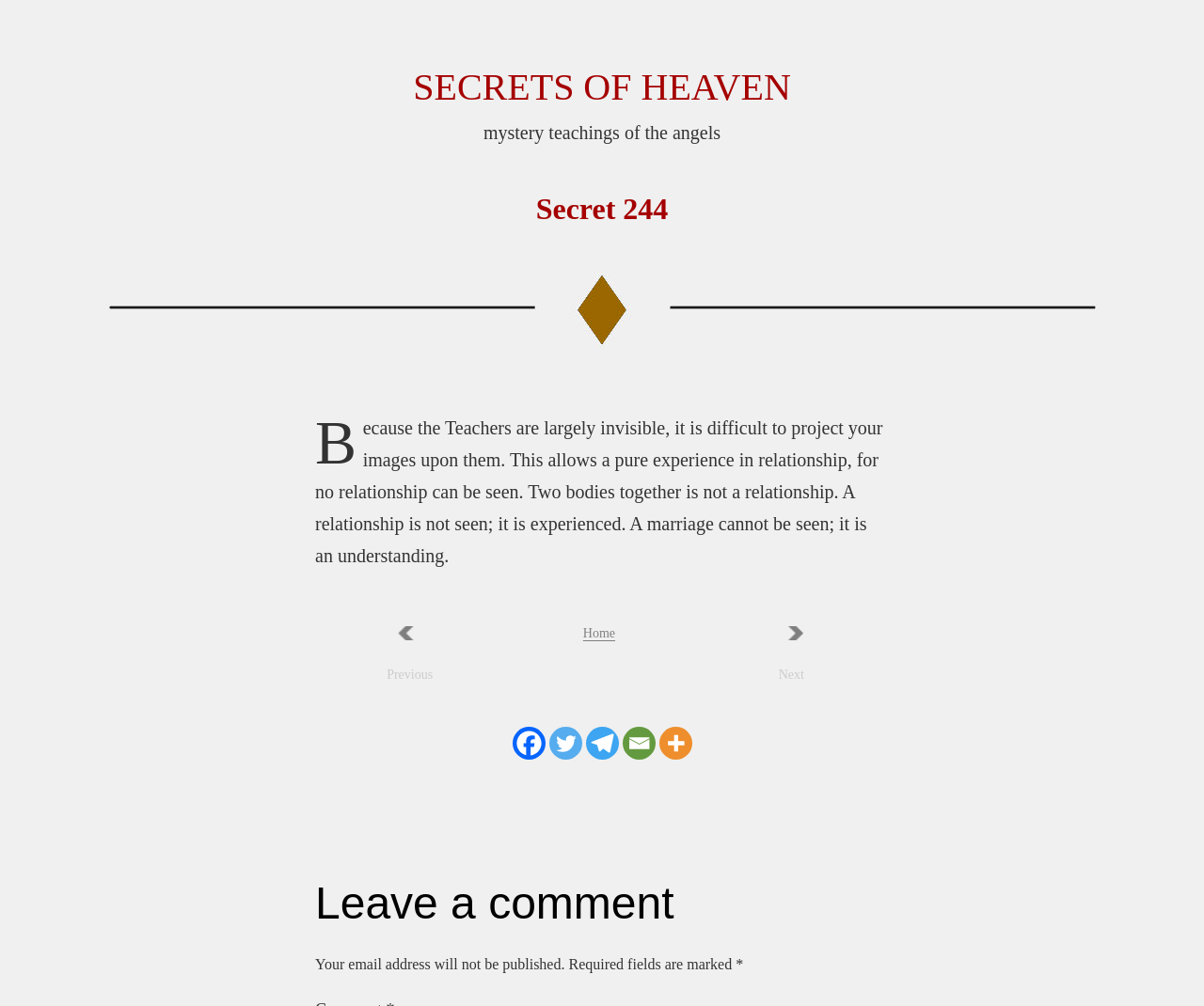From the webpage screenshot, predict the bounding box coordinates (top-left x, top-left y, bottom-right x, bottom-right y) for the UI element described here: Home

[0.484, 0.623, 0.511, 0.637]